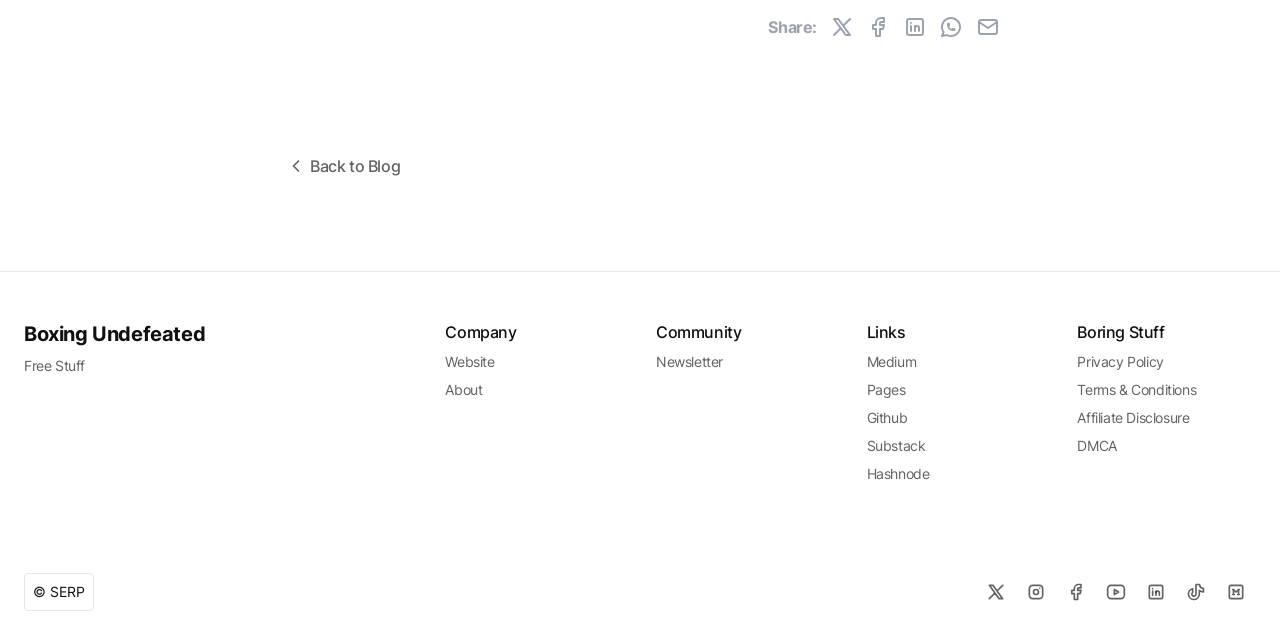Provide a short answer to the following question with just one word or phrase: What is the category of links on the left side?

Blog